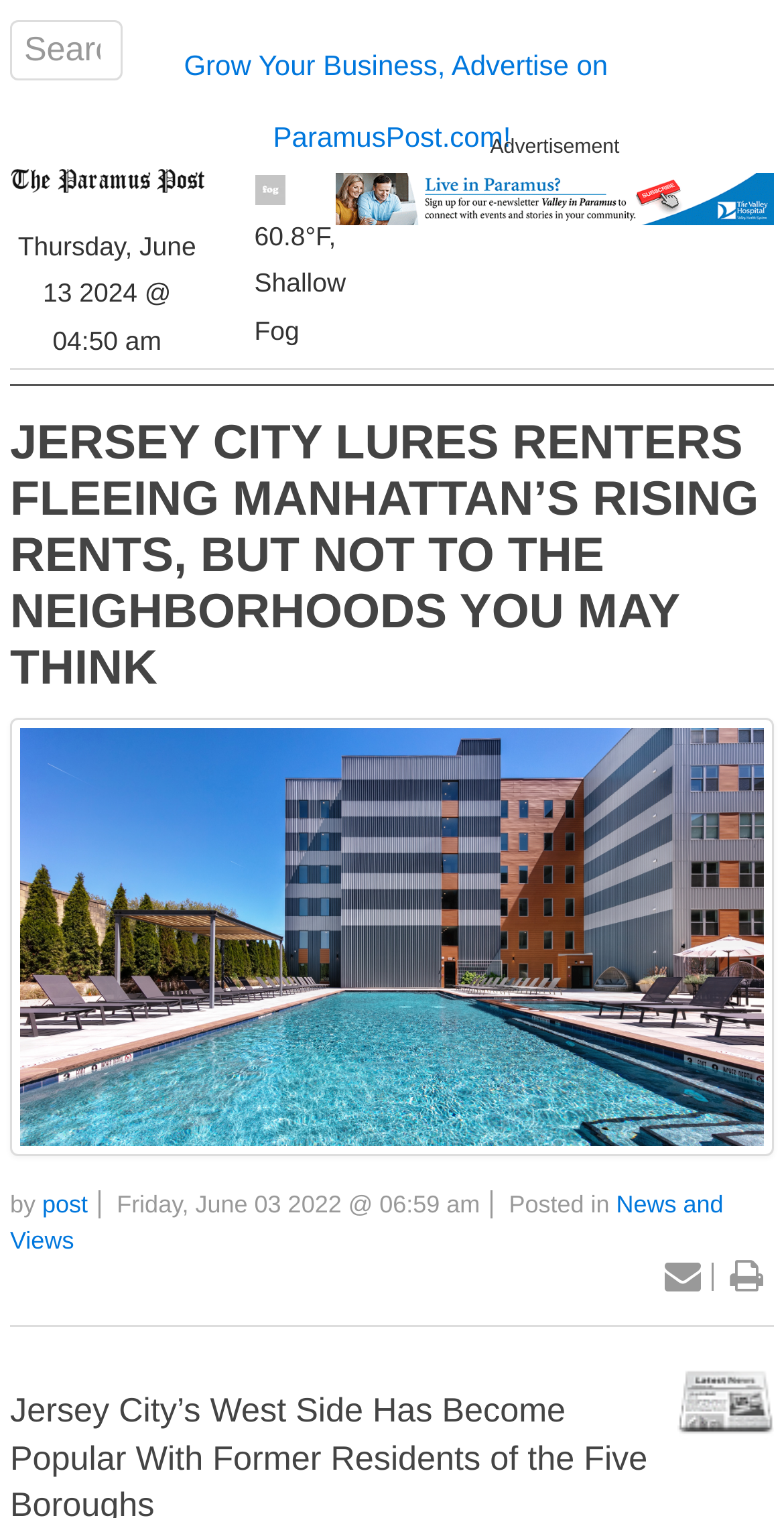Specify the bounding box coordinates for the region that must be clicked to perform the given instruction: "View Valley Image D".

[0.428, 0.117, 0.987, 0.142]